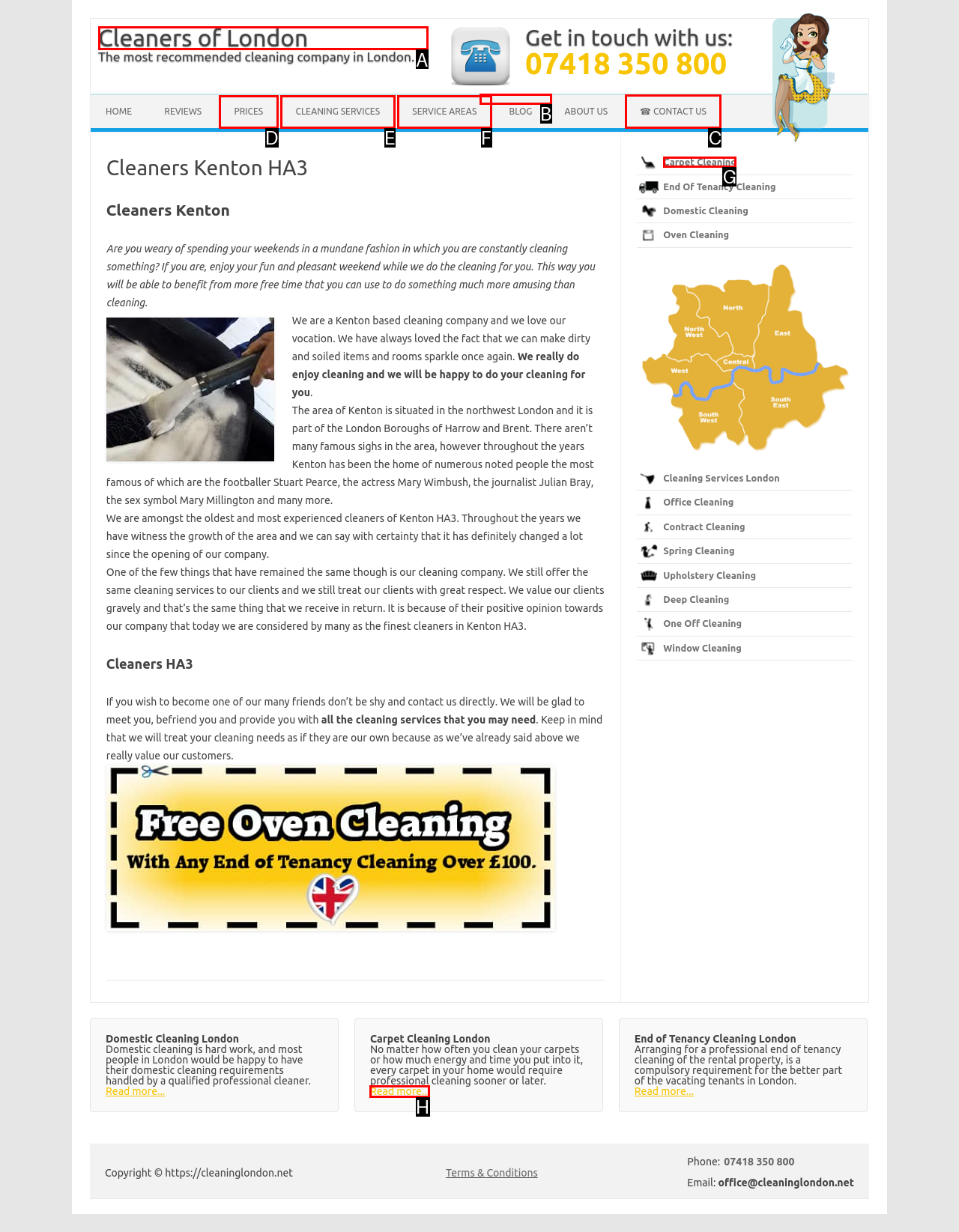For the instruction: Click the Home link, which HTML element should be clicked?
Respond with the letter of the appropriate option from the choices given.

None